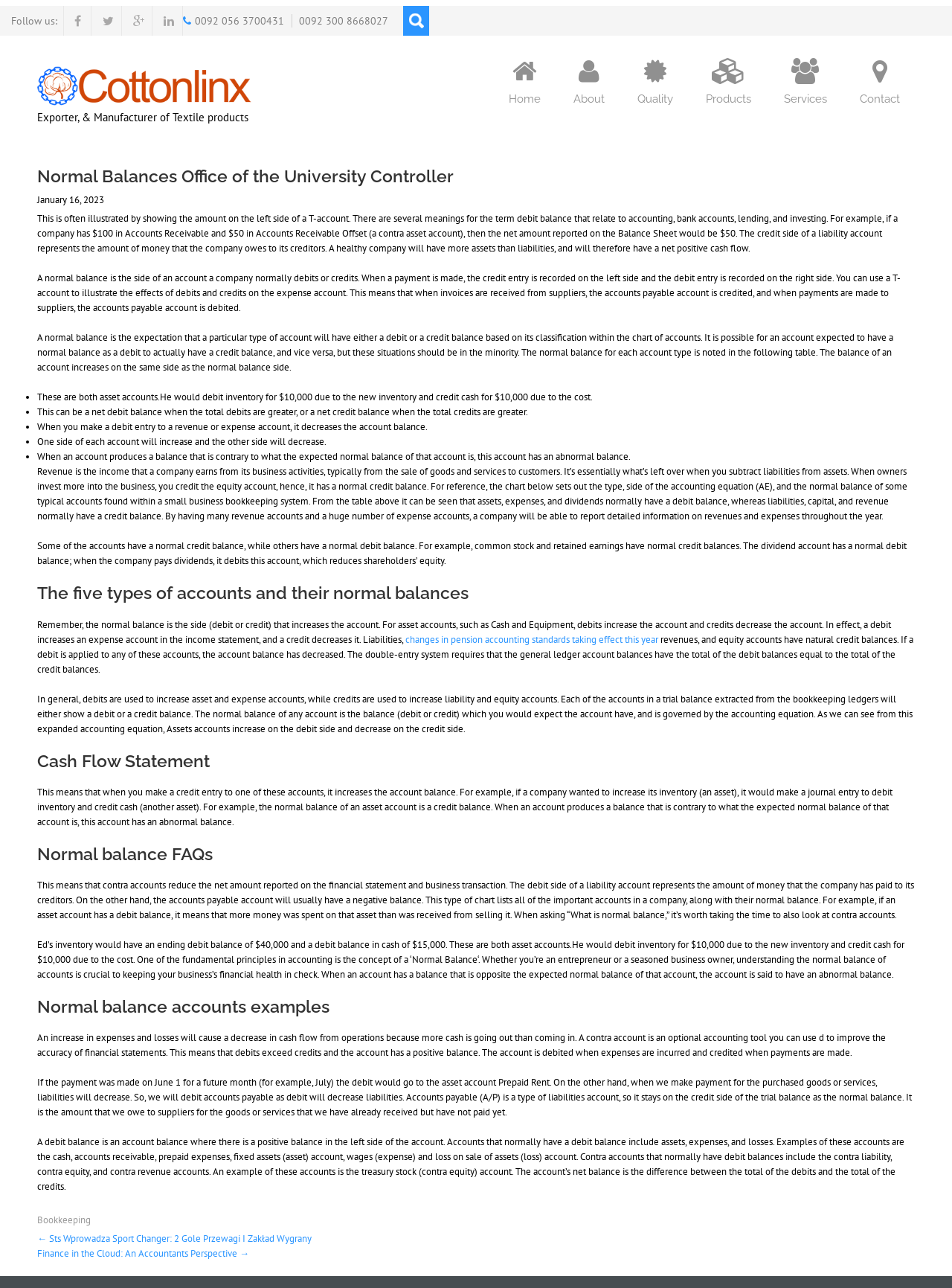Provide the bounding box coordinates for the UI element that is described as: "name="s" placeholder="Search..."".

[0.423, 0.005, 0.482, 0.028]